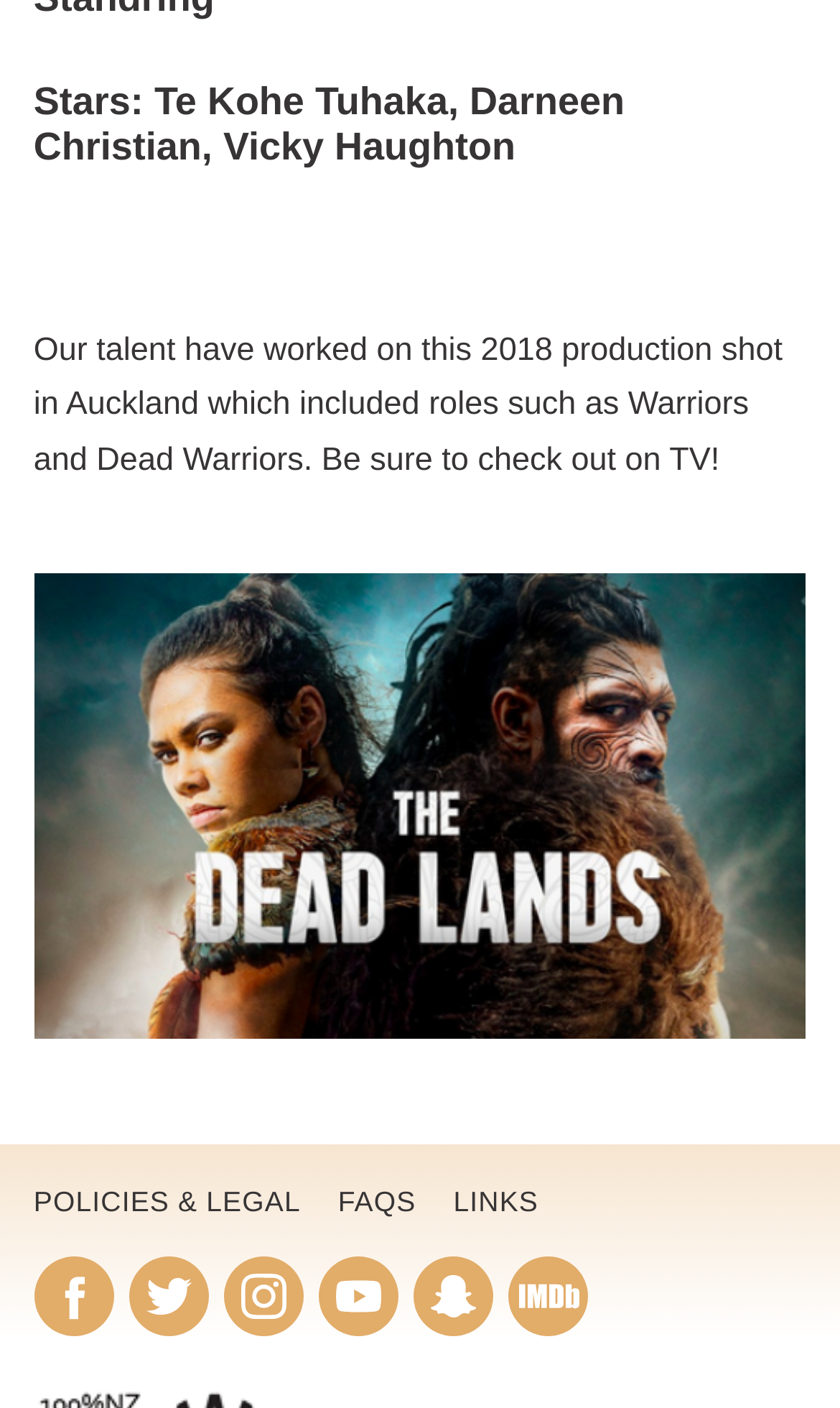Locate the bounding box coordinates of the element that needs to be clicked to carry out the instruction: "Visit Facebook page". The coordinates should be given as four float numbers ranging from 0 to 1, i.e., [left, top, right, bottom].

[0.04, 0.893, 0.135, 0.95]